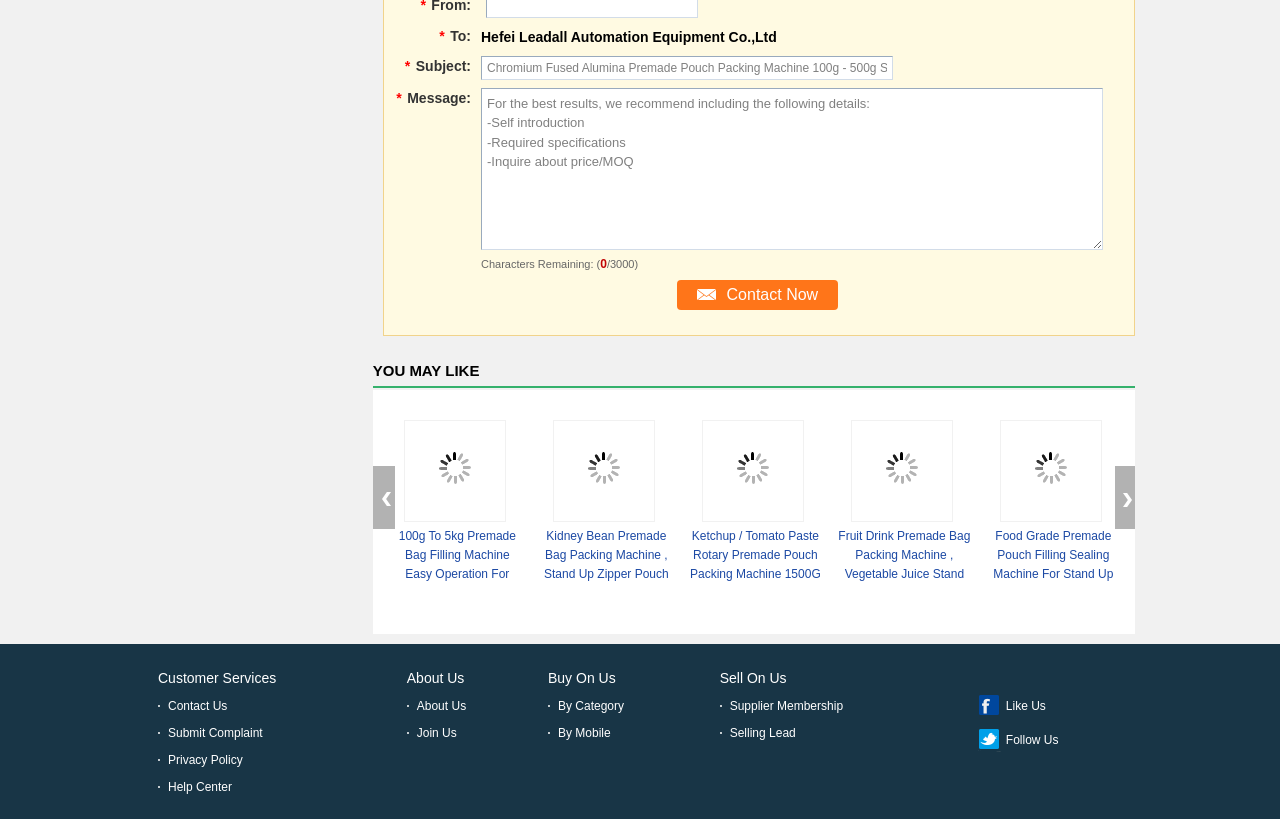Please predict the bounding box coordinates of the element's region where a click is necessary to complete the following instruction: "Click the 'Contact Now' button". The coordinates should be represented by four float numbers between 0 and 1, i.e., [left, top, right, bottom].

[0.529, 0.341, 0.655, 0.378]